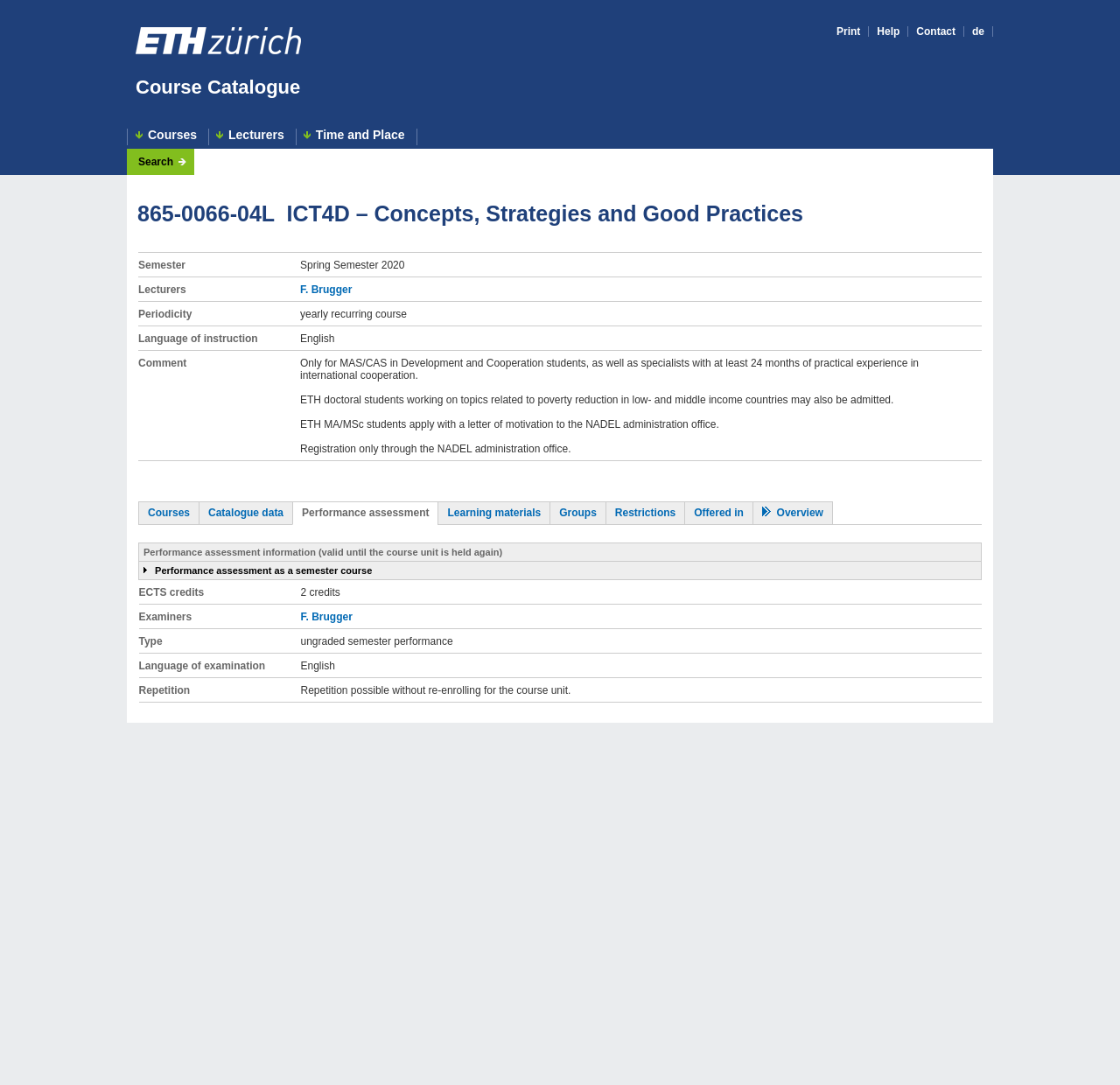Point out the bounding box coordinates of the section to click in order to follow this instruction: "View the course catalogue data".

[0.186, 0.467, 0.253, 0.478]